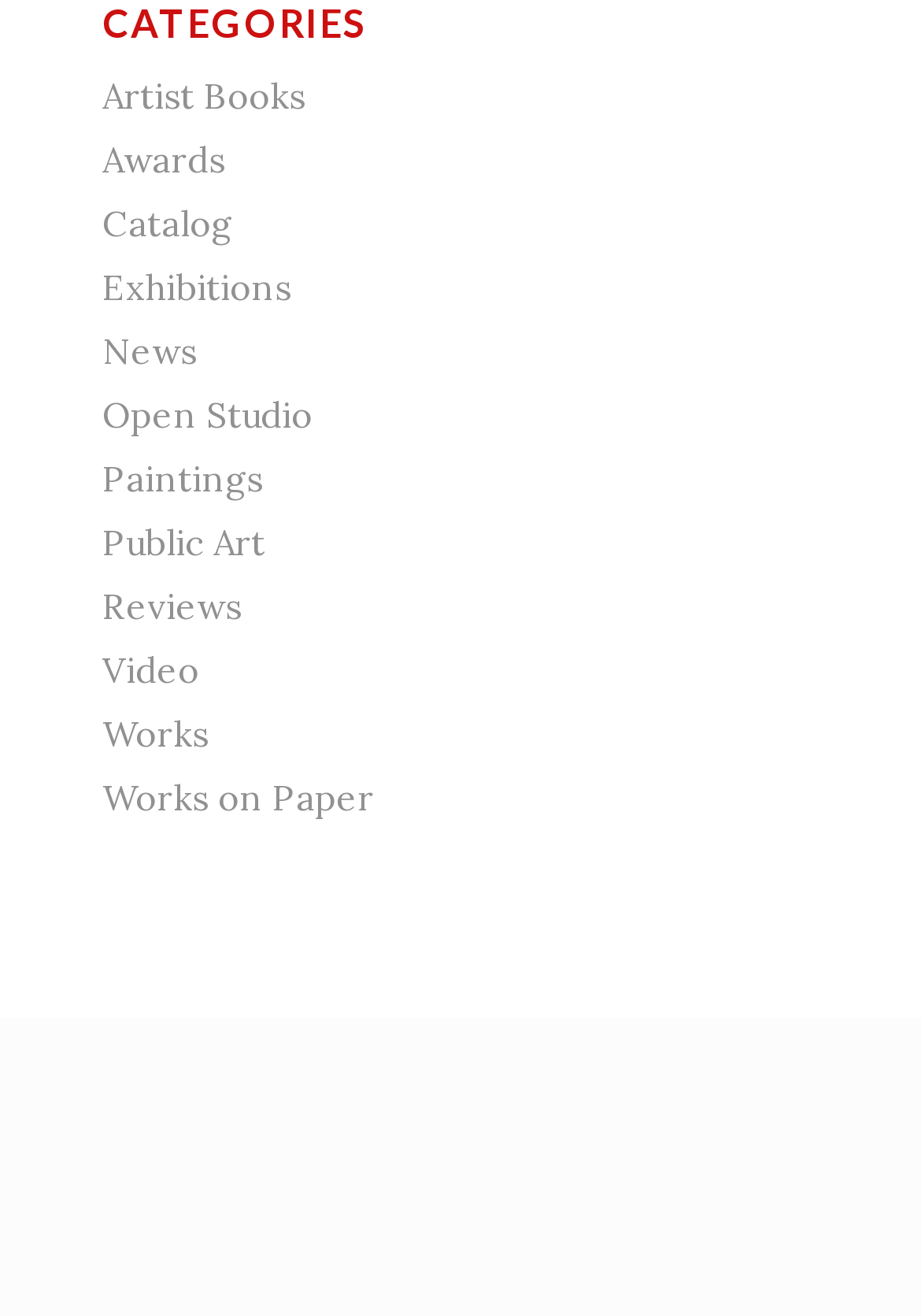What categories are available on this webpage?
Please provide a single word or phrase as your answer based on the screenshot.

Artist Books, Awards, etc.